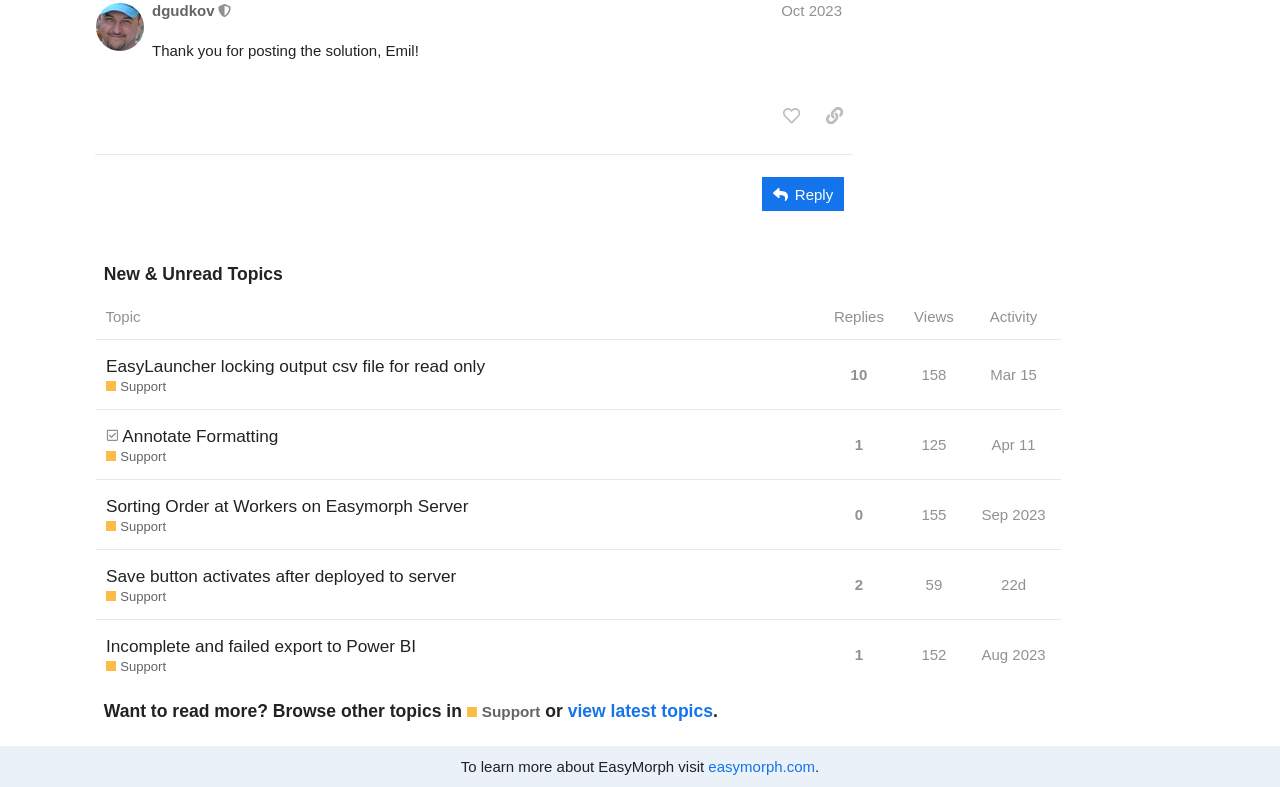Locate the bounding box coordinates of the clickable region necessary to complete the following instruction: "Copy a link to this post to clipboard". Provide the coordinates in the format of four float numbers between 0 and 1, i.e., [left, top, right, bottom].

[0.637, 0.126, 0.666, 0.17]